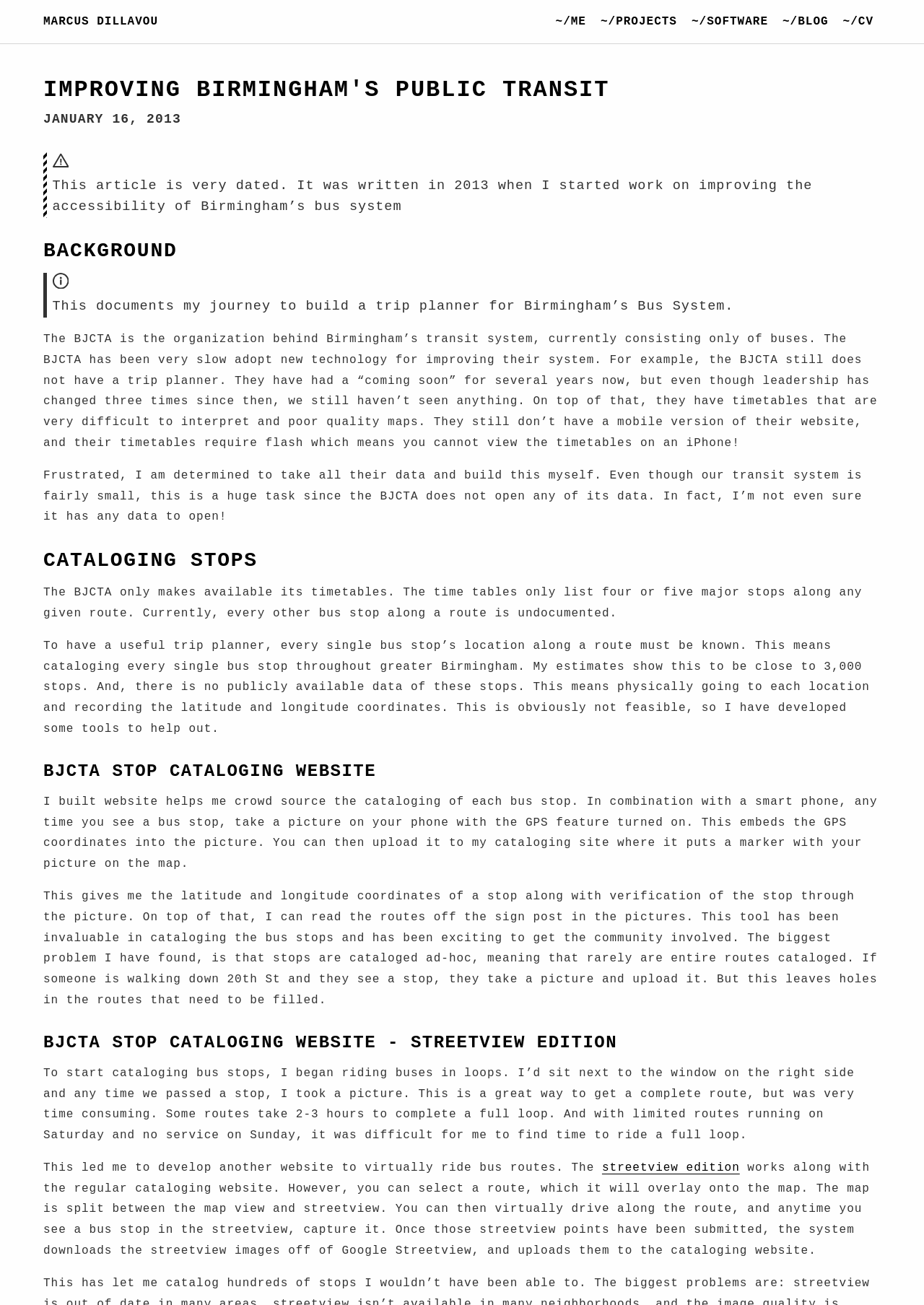Please provide the bounding box coordinate of the region that matches the element description: ~/projects. Coordinates should be in the format (top-left x, top-left y, bottom-right x, bottom-right y) and all values should be between 0 and 1.

[0.649, 0.011, 0.732, 0.022]